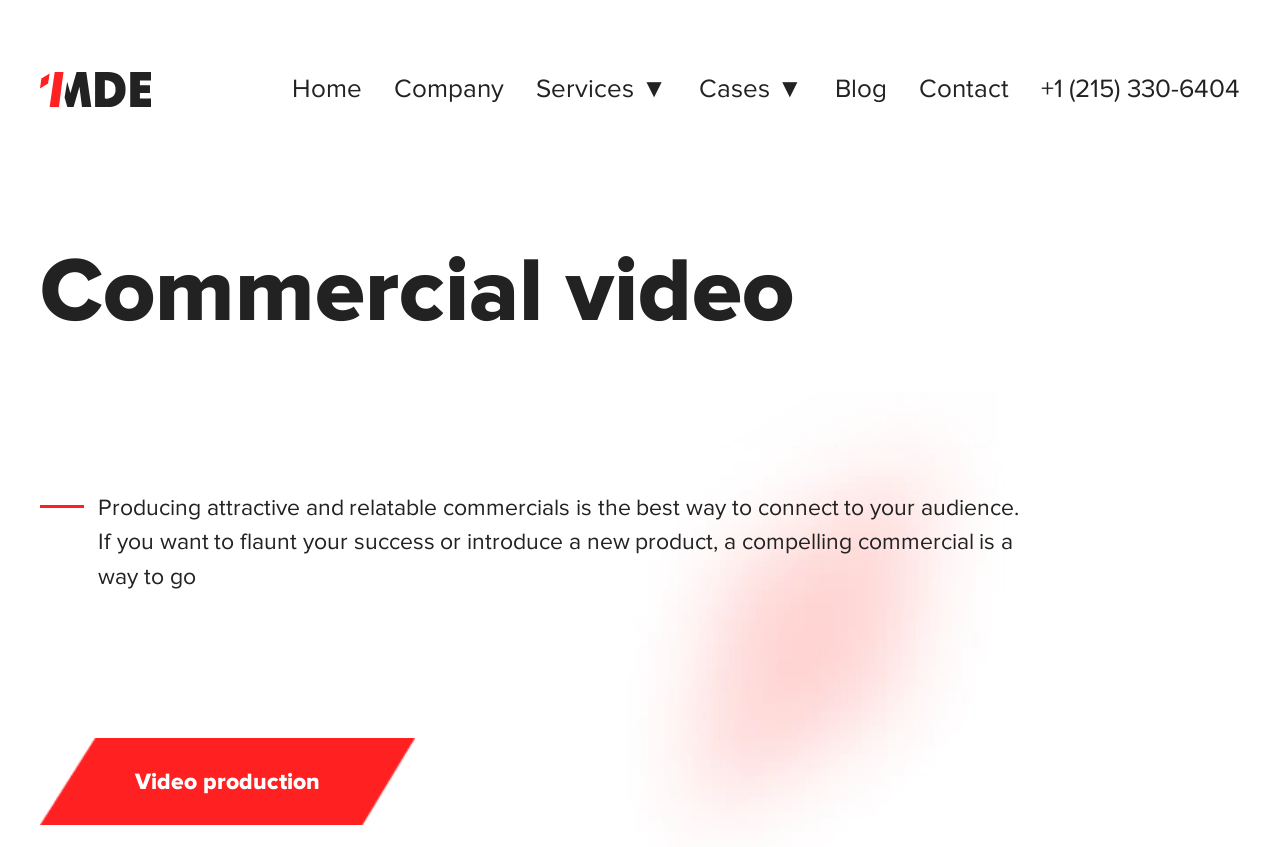What is the company name?
Please use the visual content to give a single word or phrase answer.

1MDE